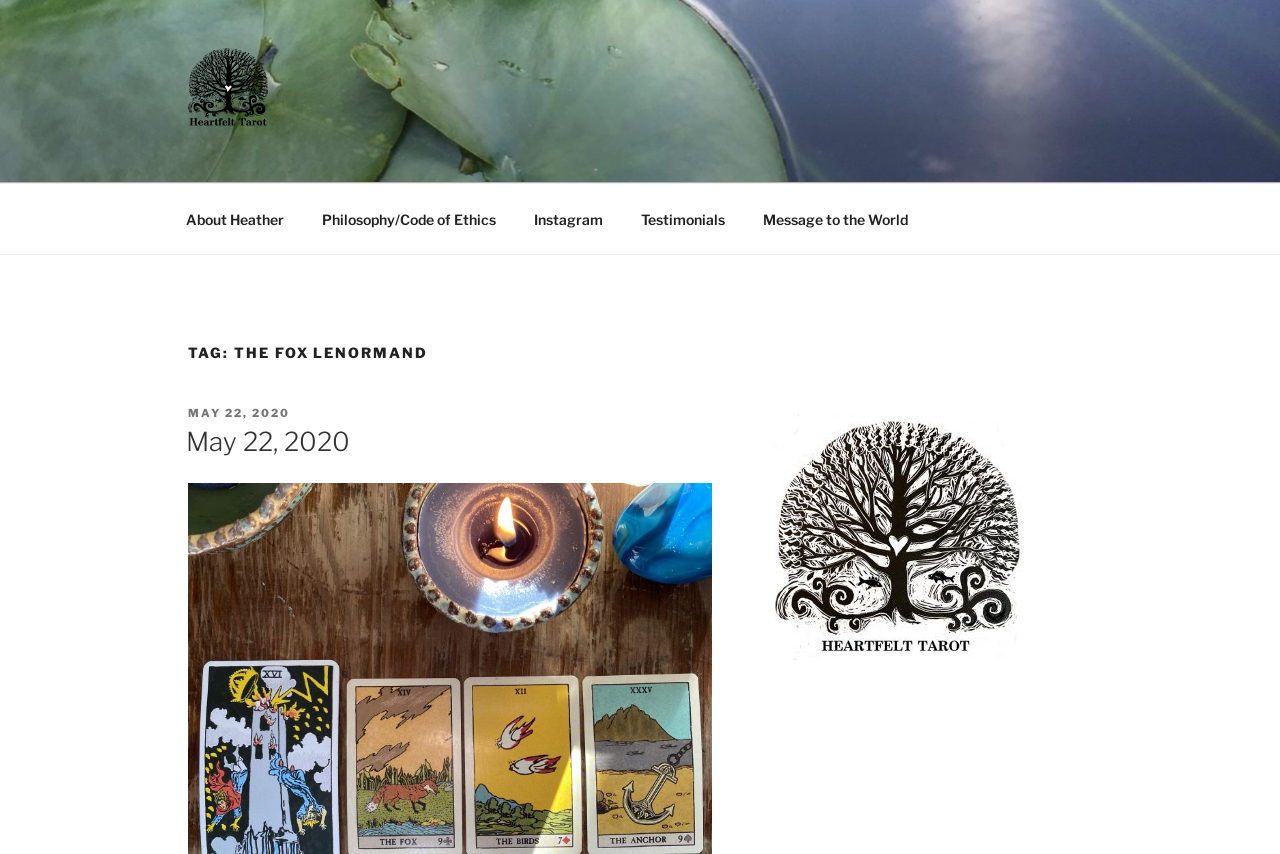Identify the bounding box of the HTML element described as: "About Heather".

[0.131, 0.228, 0.235, 0.285]